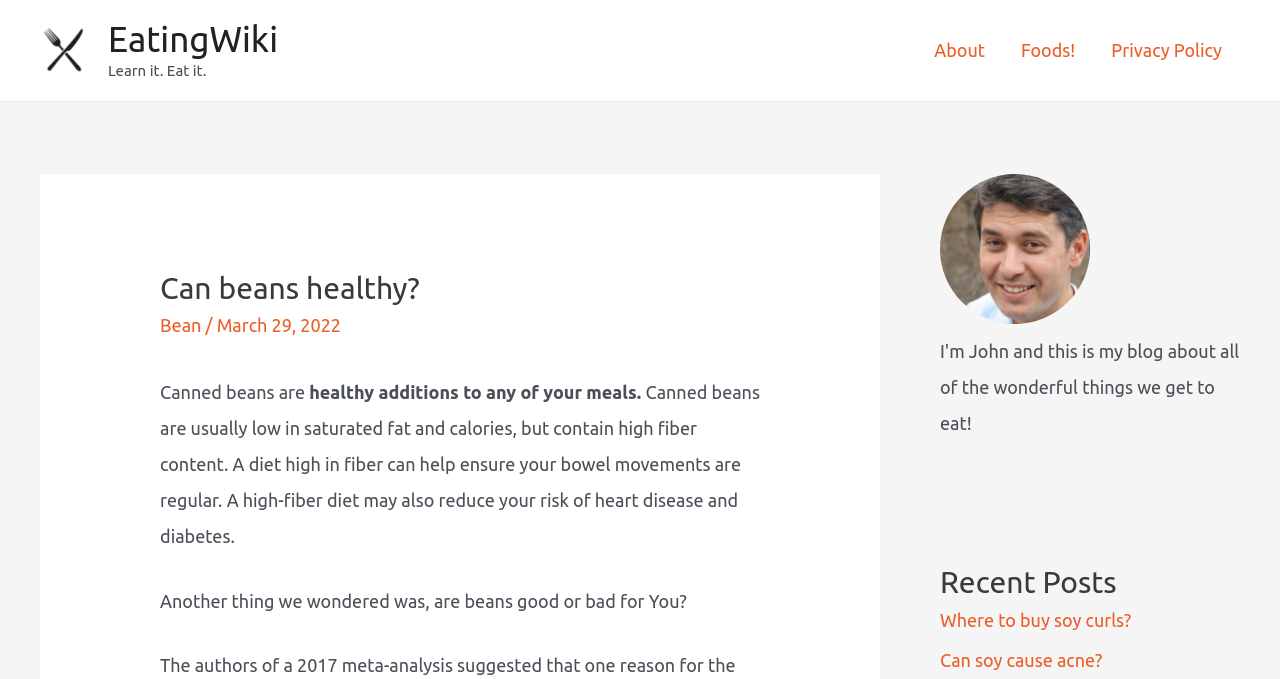Can you determine the main header of this webpage?

Can beans healthy?